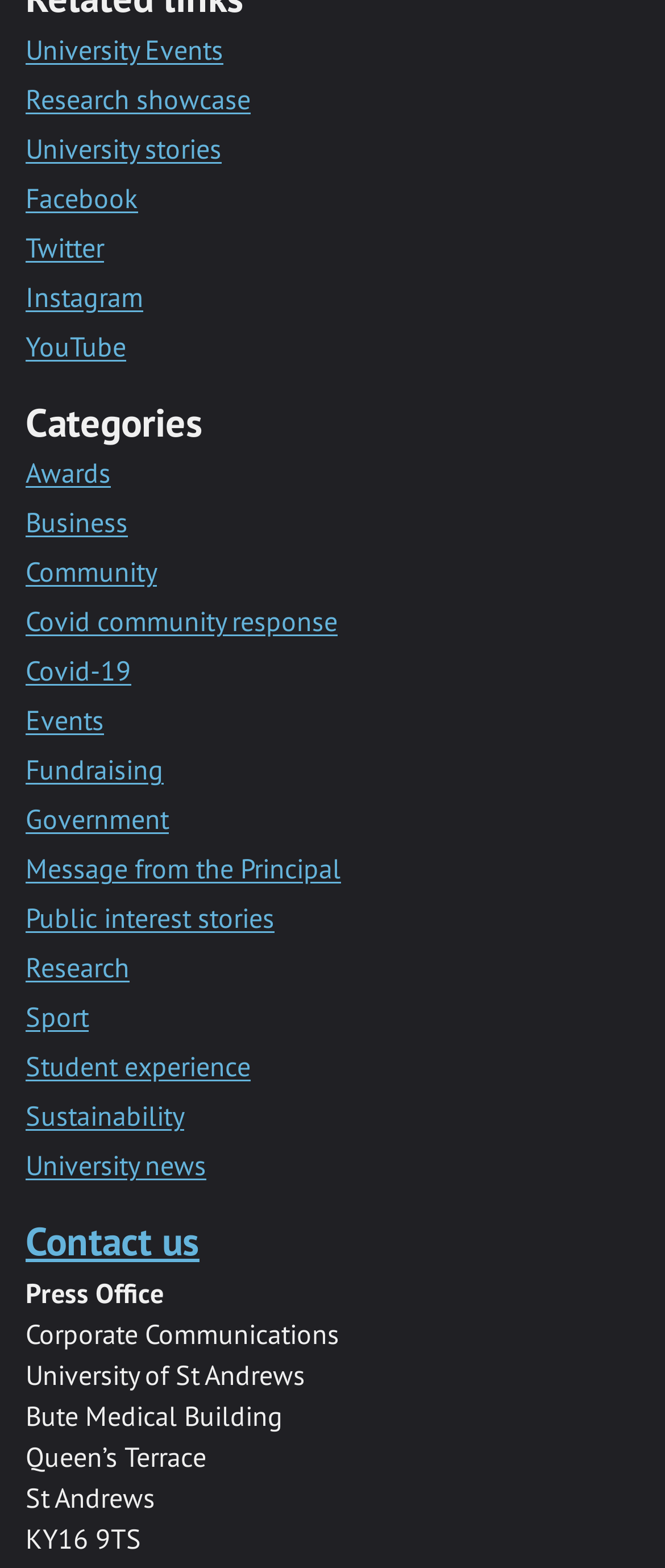Locate the bounding box coordinates of the clickable element to fulfill the following instruction: "View Research showcase". Provide the coordinates as four float numbers between 0 and 1 in the format [left, top, right, bottom].

[0.038, 0.052, 0.377, 0.074]